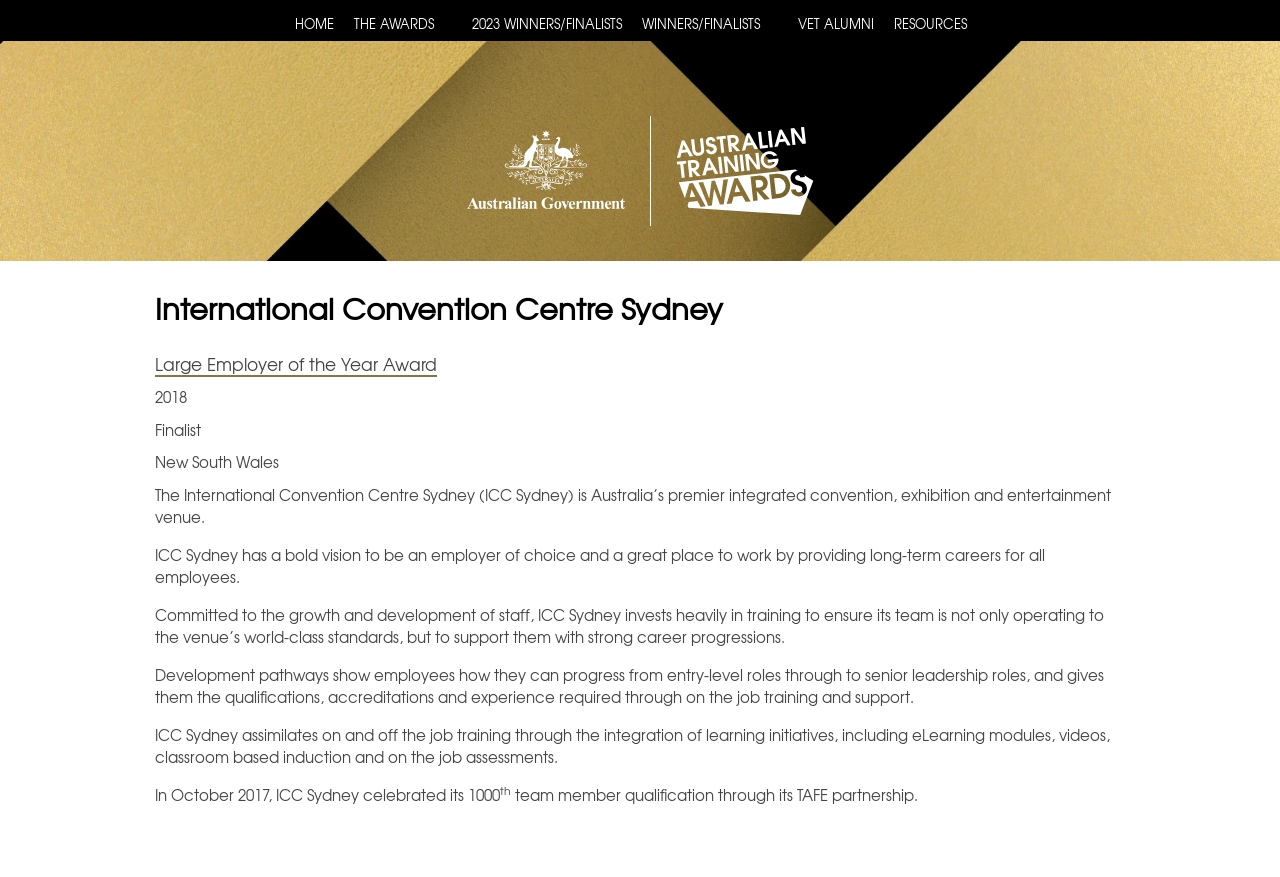Please locate and generate the primary heading on this webpage.

International Convention Centre Sydney